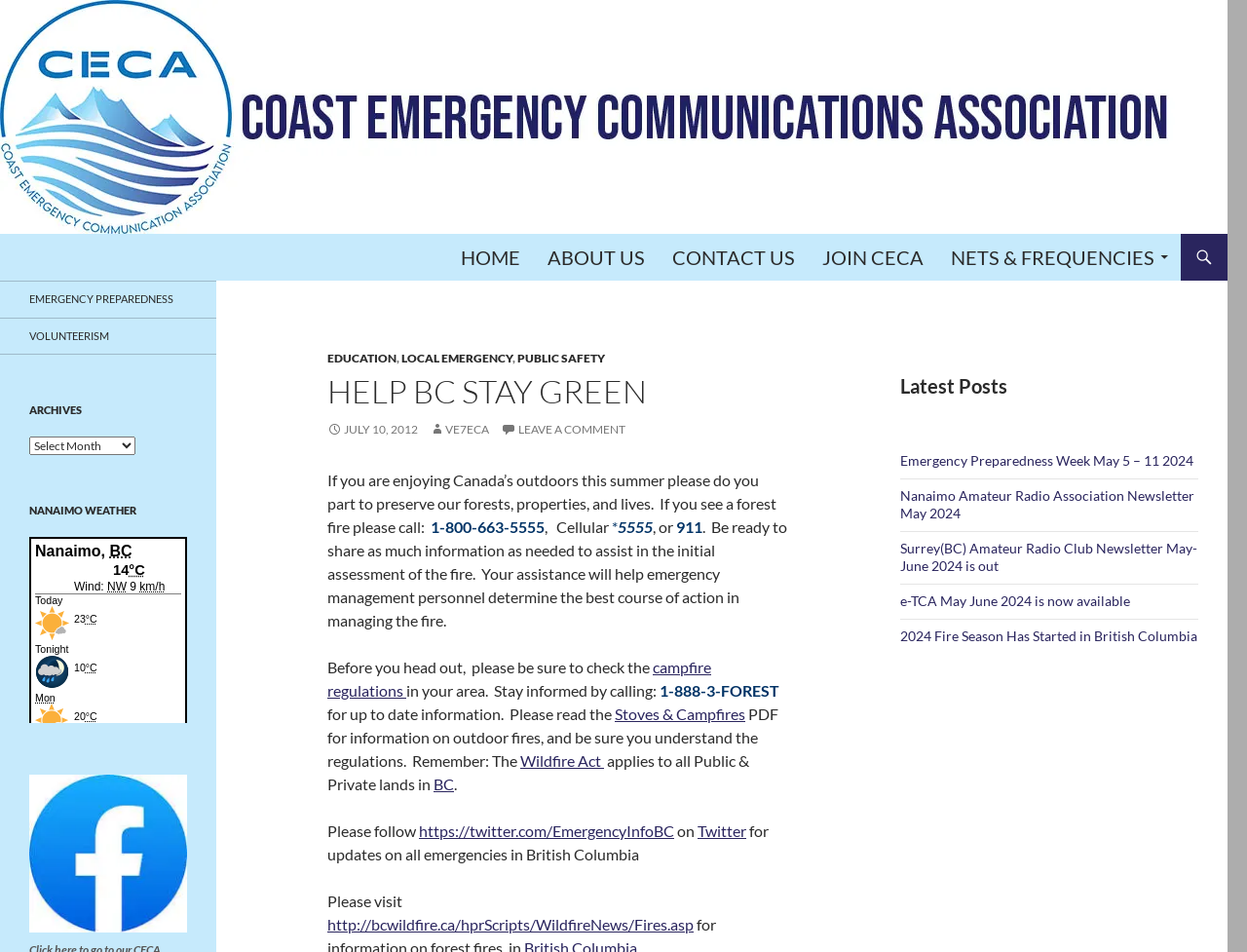Using the webpage screenshot, find the UI element described by https://twitter.com/EmergencyInfoBC. Provide the bounding box coordinates in the format (top-left x, top-left y, bottom-right x, bottom-right y), ensuring all values are floating point numbers between 0 and 1.

[0.336, 0.863, 0.541, 0.882]